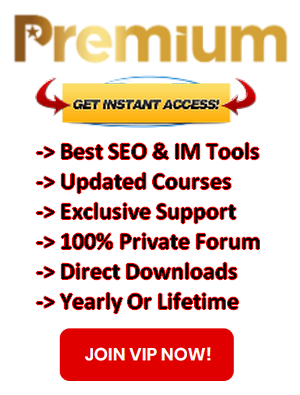What type of resources are offered to members?
Using the image, provide a detailed and thorough answer to the question.

According to the image, the VIP GOLD Membership offers its members access to the best SEO and internet marketing tools, which are essential resources for individuals looking to enhance their online marketing skills and resources.